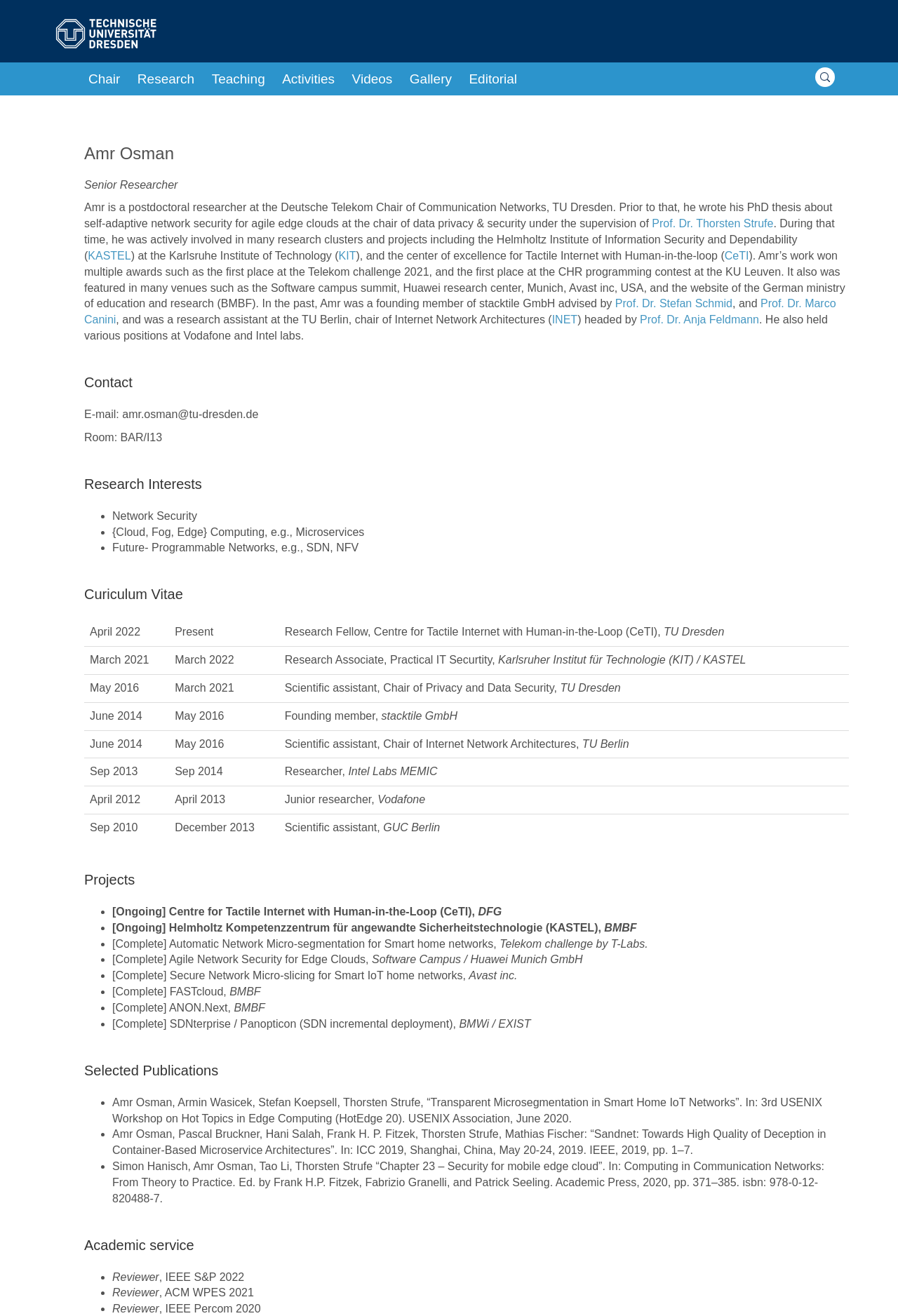Can you specify the bounding box coordinates for the region that should be clicked to fulfill this instruction: "view Amr Osman's Research Interests".

[0.094, 0.357, 0.945, 0.378]